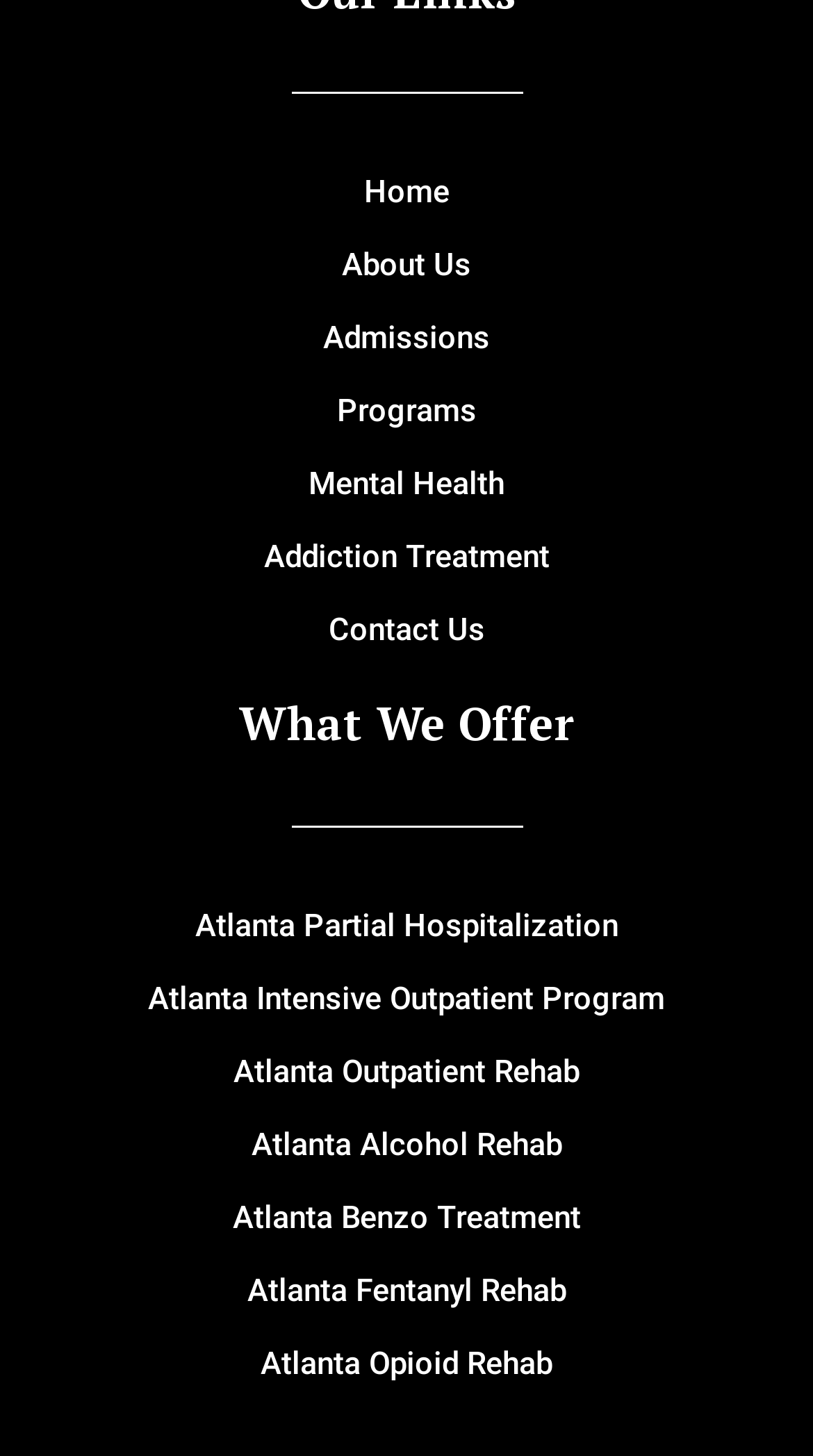Is this website a resource for individuals or professionals?
Analyze the image and provide a thorough answer to the question.

The language and tone of the website, as well as the types of programs and services offered, suggest that the website is primarily a resource for individuals seeking mental health and addiction treatment, rather than professionals in the field.